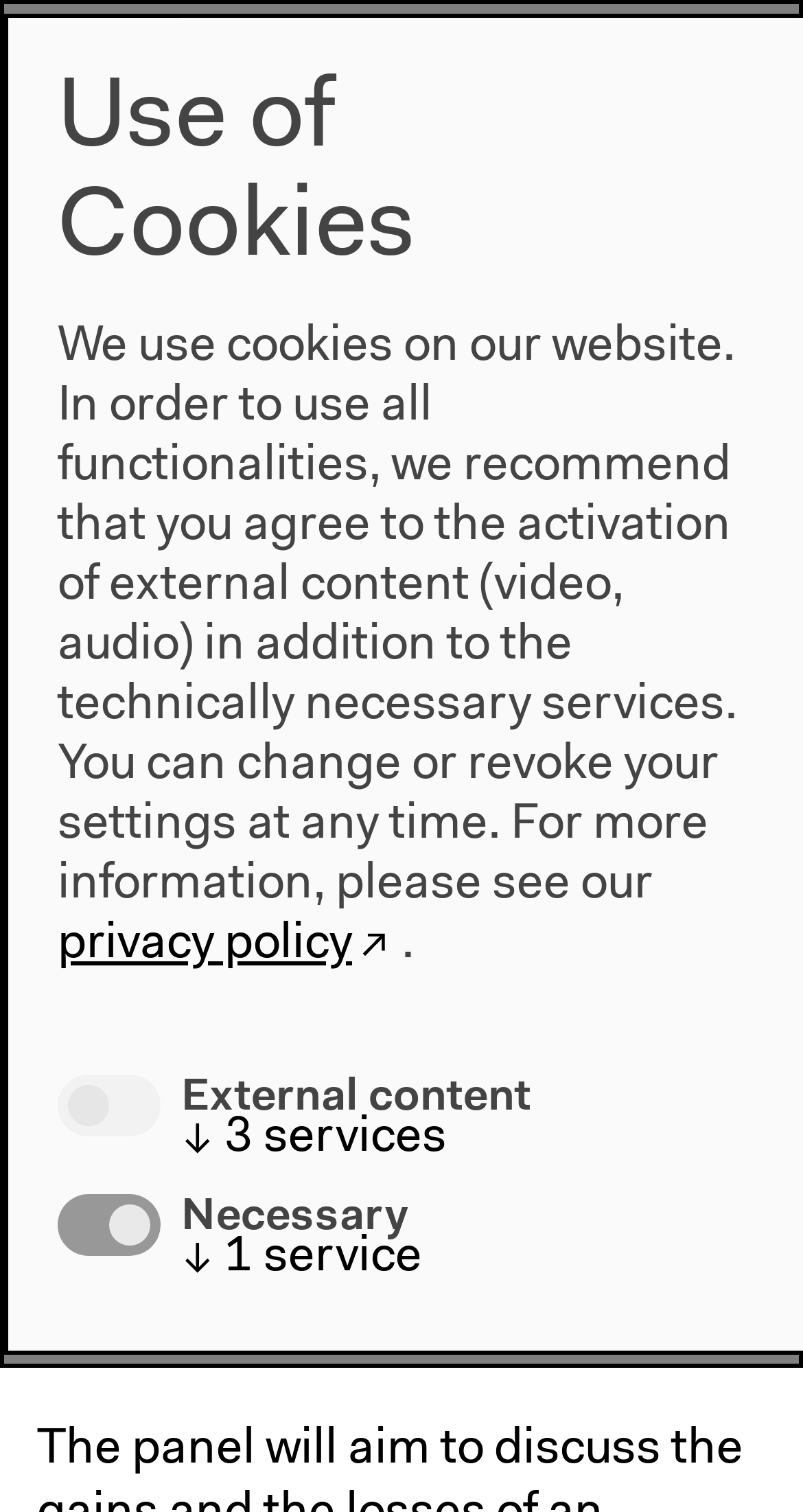Highlight the bounding box coordinates of the element that should be clicked to carry out the following instruction: "Open the menu". The coordinates must be given as four float numbers ranging from 0 to 1, i.e., [left, top, right, bottom].

[0.834, 0.025, 0.954, 0.079]